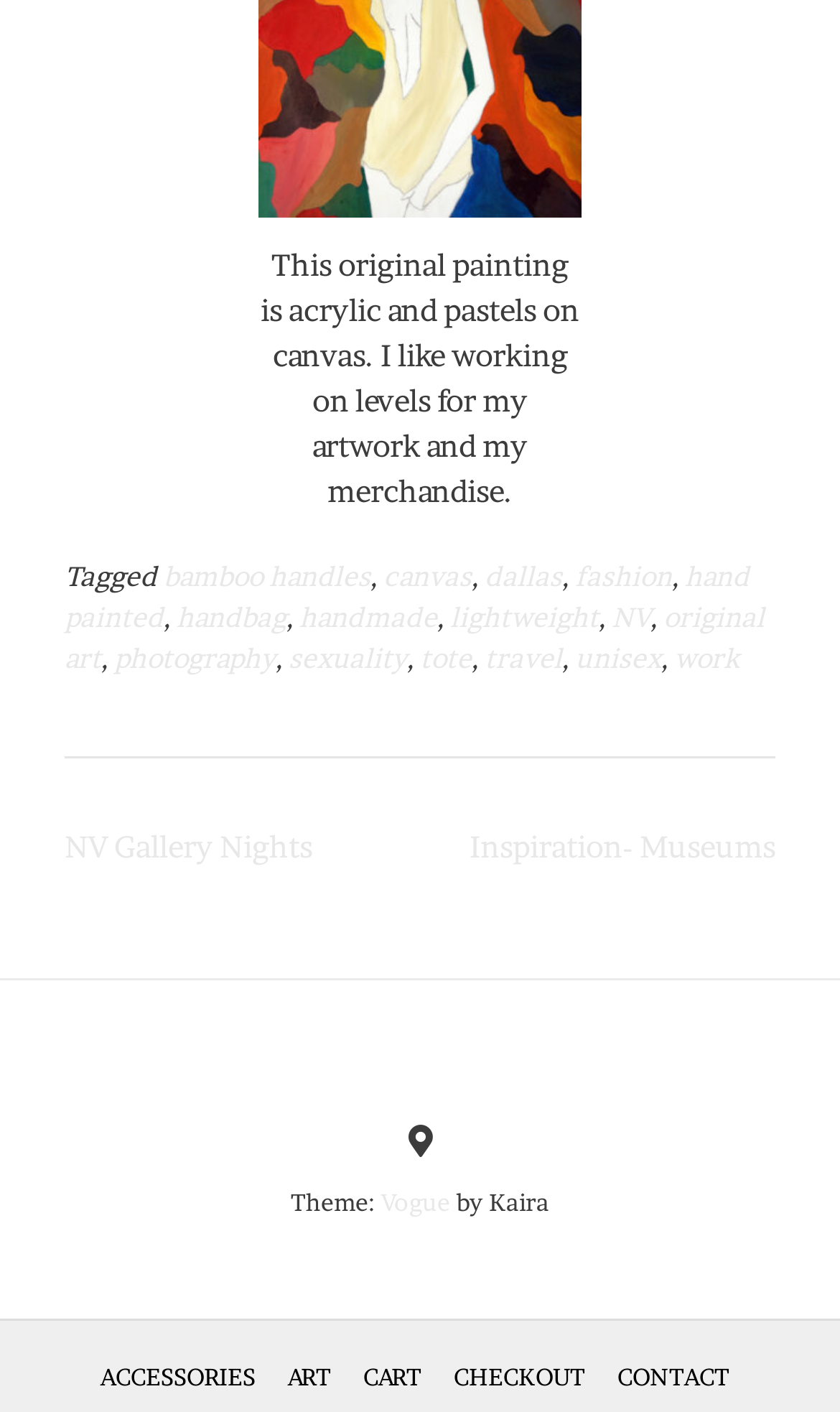Given the element description "NV Gallery Nights", identify the bounding box of the corresponding UI element.

[0.077, 0.586, 0.372, 0.611]